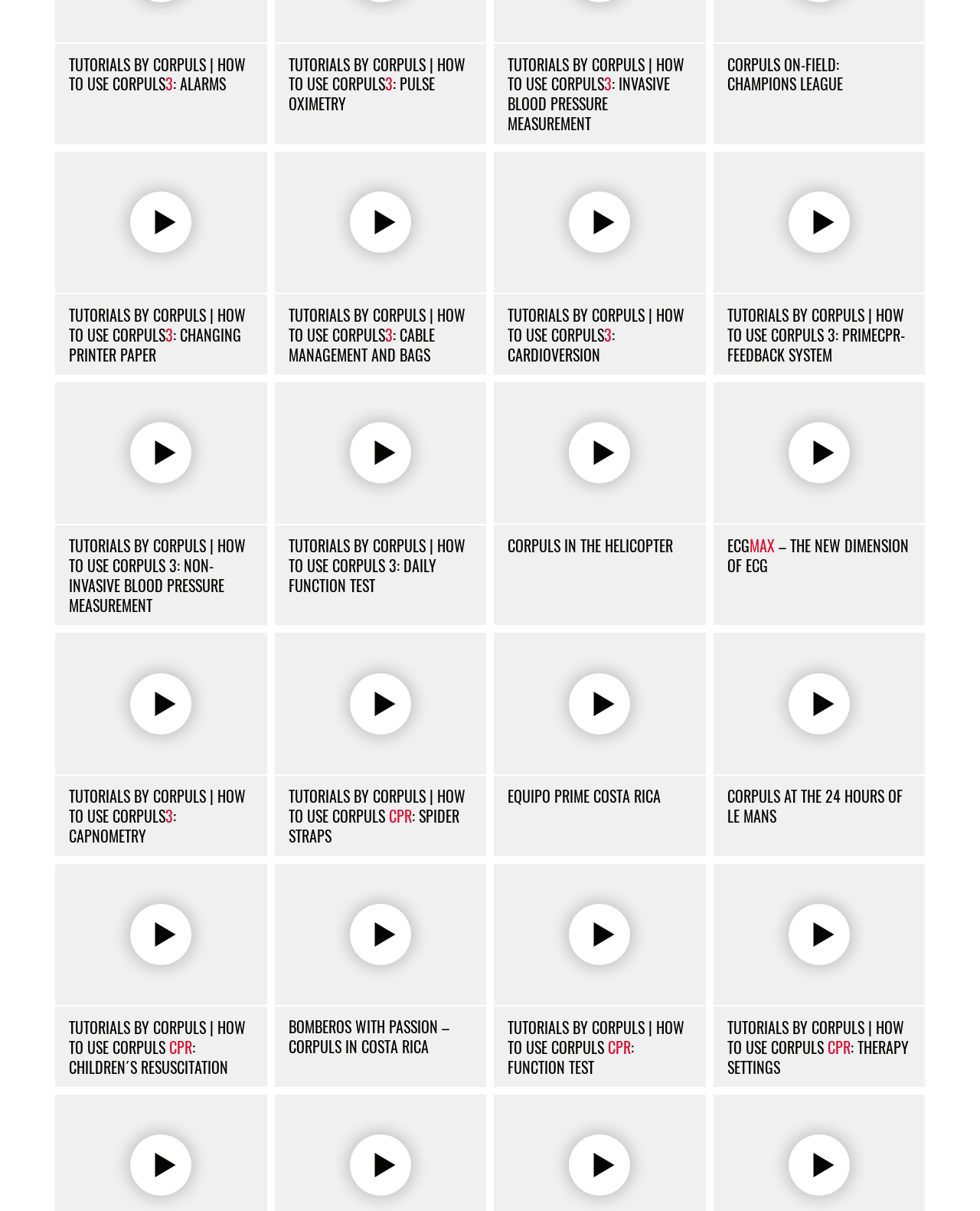Use a single word or phrase to respond to the question:
What is the event where Corpuls is used?

24 hours of Le Mans